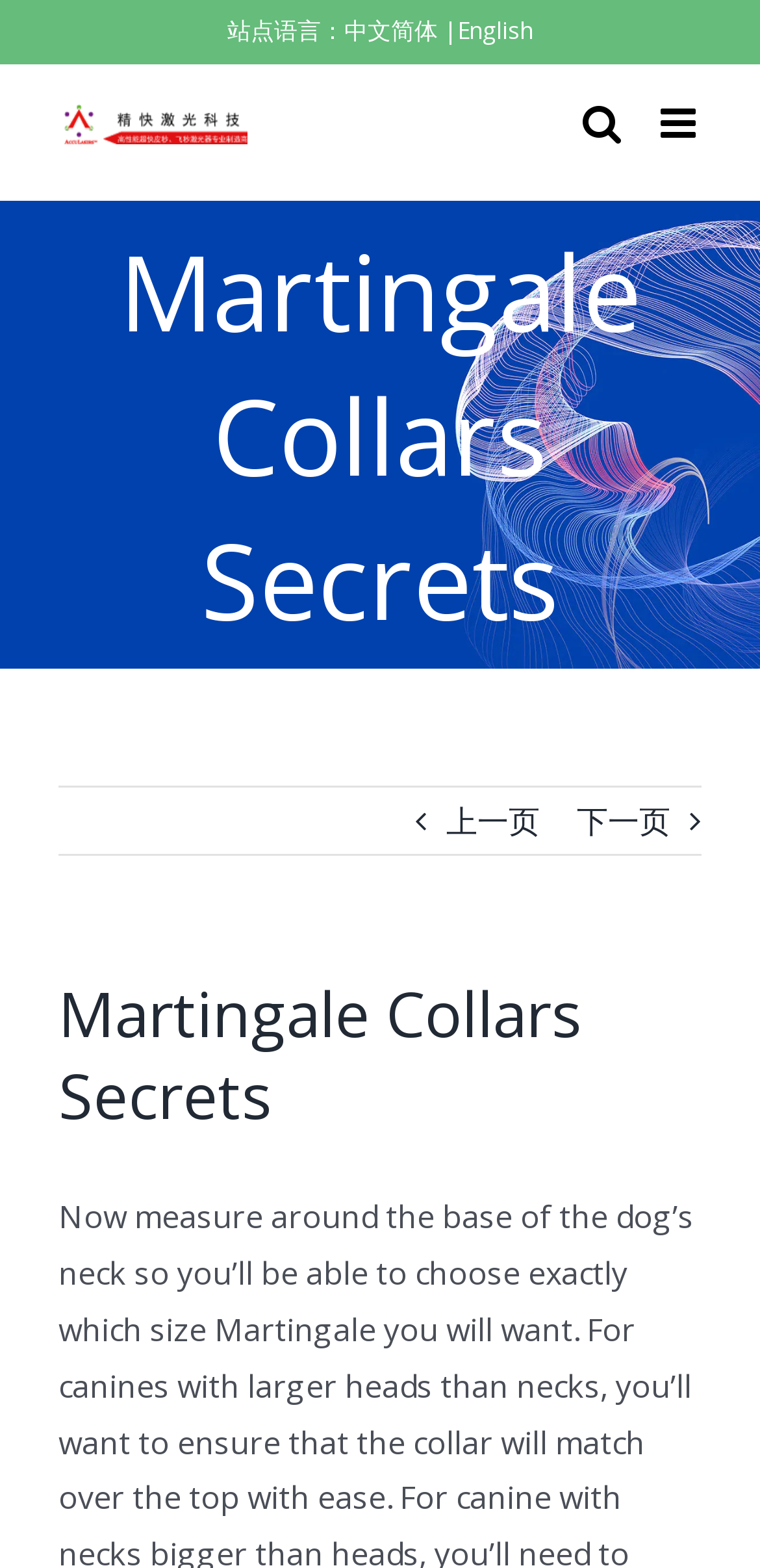Write an elaborate caption that captures the essence of the webpage.

The webpage appears to be about Martingale collars, specifically providing secrets or information about them. At the top left of the page, there is a logo of "精快激光" (which means "Laser Fast" in English) accompanied by a link to the logo. 

To the right of the logo, there is a language selection menu with options for "中文简体" (Simplified Chinese) and "English". 

Below the language selection menu, there is a heading that reads "Martingale Collars Secrets". This heading is prominent and takes up a significant portion of the top section of the page.

On the top right side of the page, there are two links: "Toggle mobile menu" and "Toggle mobile search". These links are likely used to navigate the website on mobile devices.

Further down the page, there are two links for navigation: "上一页" (previous page) and "下一页" (next page). These links are positioned near the center of the page.

Finally, at the bottom right of the page, there is a link to "返回顶部" (return to top), which allows users to quickly scroll back to the top of the page.

The meta description mentions measuring around the base of a dog's neck to choose the right size Martingale collar, suggesting that the webpage may provide guidance on selecting the correct collar size for dogs.